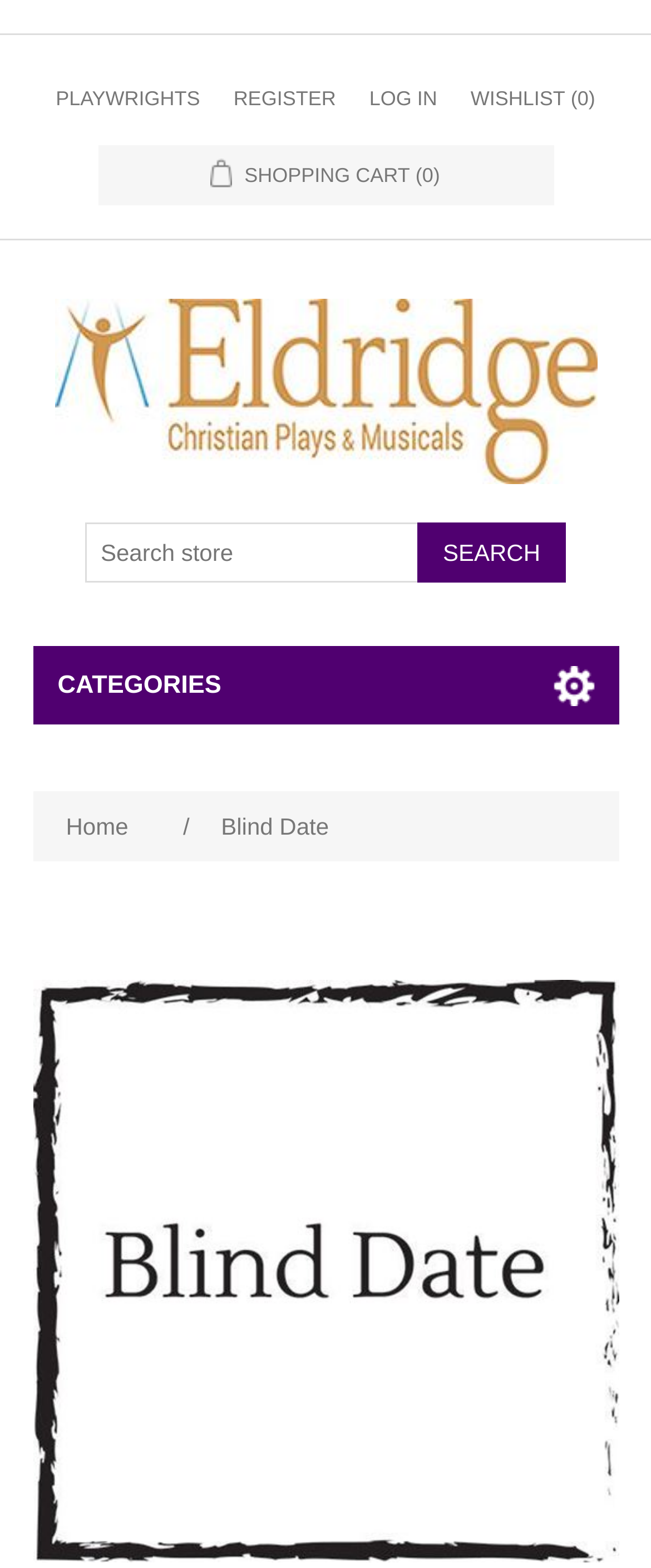Please answer the following question using a single word or phrase: 
What is the text on the top-left link?

PLAYWRIGHTS